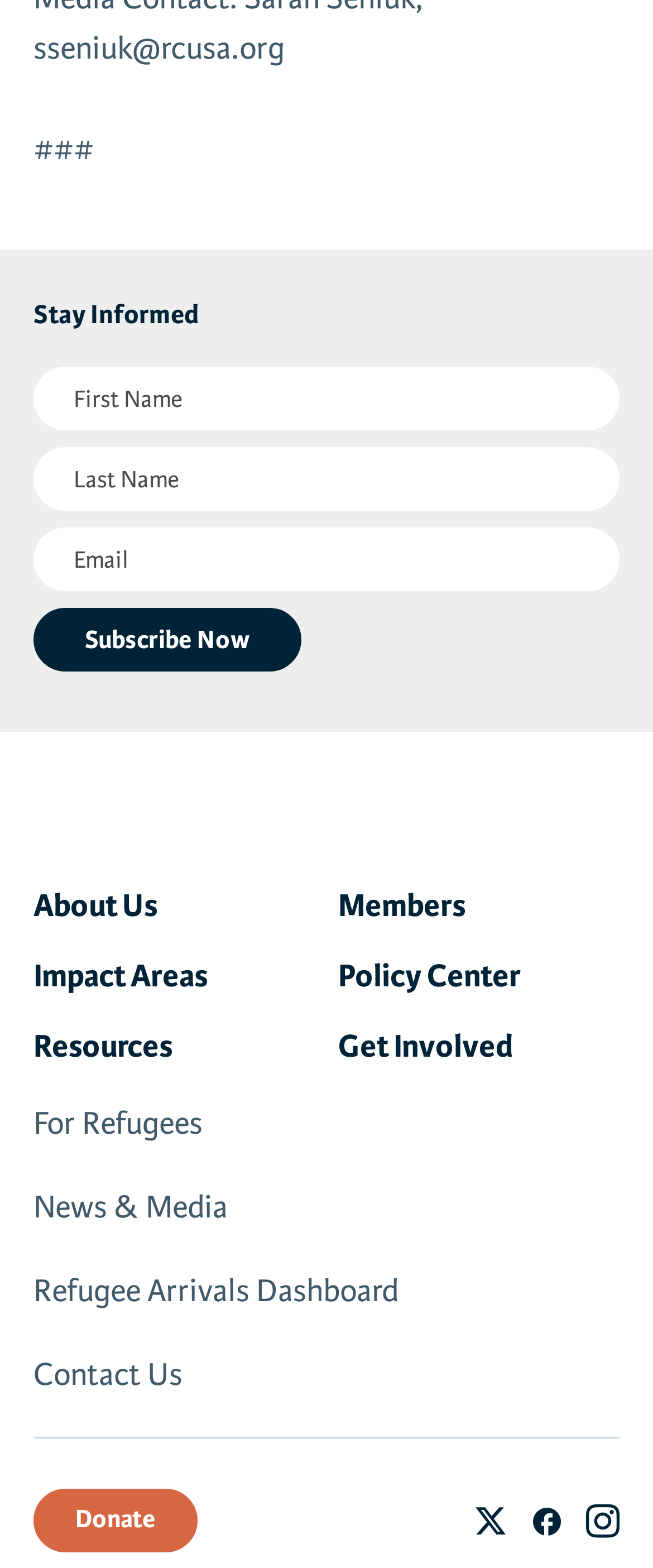Locate the bounding box coordinates of the area to click to fulfill this instruction: "Click Donate". The bounding box should be presented as four float numbers between 0 and 1, in the order [left, top, right, bottom].

[0.051, 0.95, 0.303, 0.99]